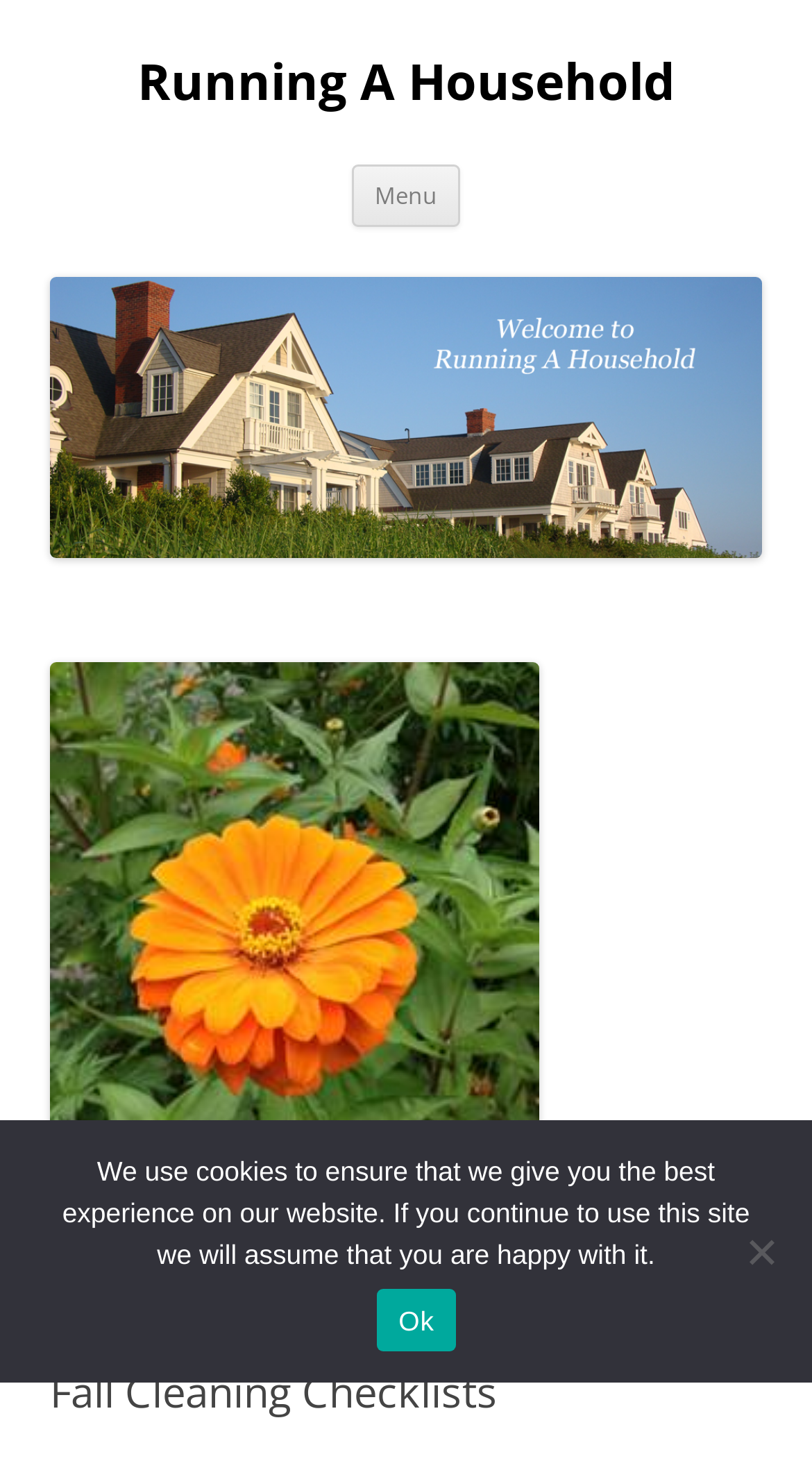Find and extract the text of the primary heading on the webpage.

Running A Household